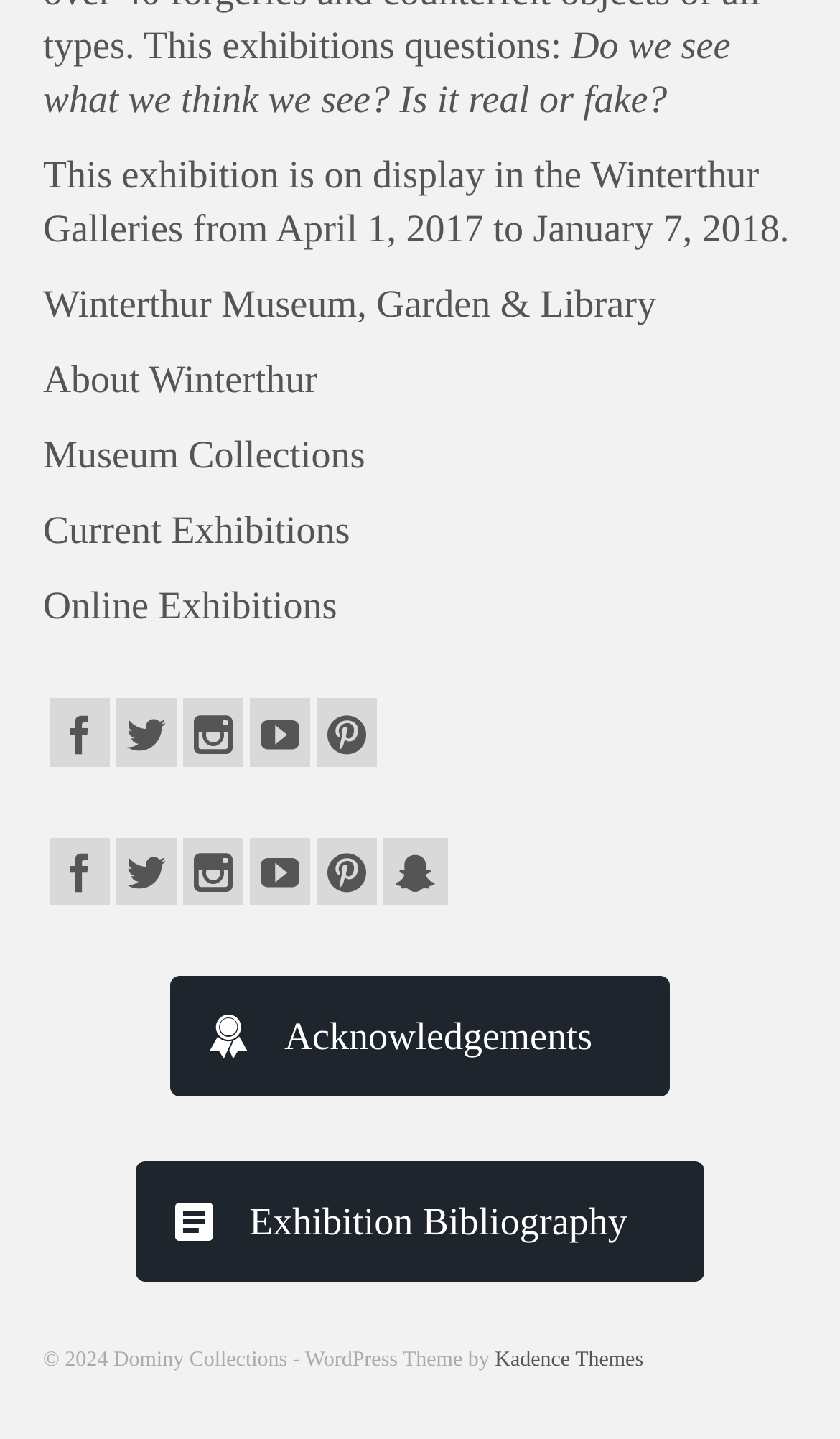Based on the element description title="Facebook", identify the bounding box coordinates for the UI element. The coordinates should be in the format (top-left x, top-left y, bottom-right x, bottom-right y) and within the 0 to 1 range.

[0.059, 0.427, 0.131, 0.474]